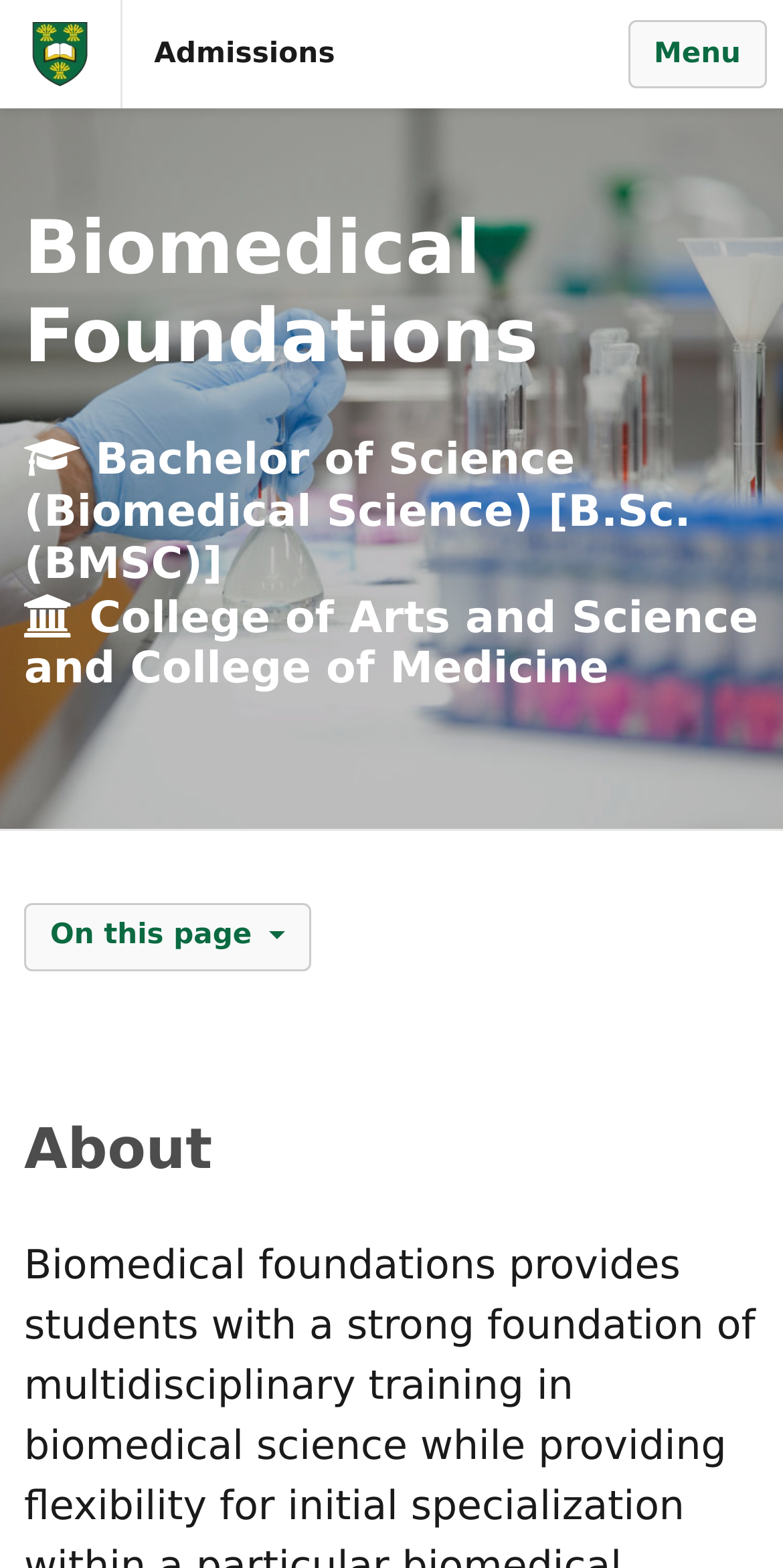Identify the bounding box for the described UI element. Provide the coordinates in (top-left x, top-left y, bottom-right x, bottom-right y) format with values ranging from 0 to 1: Admissions

[0.156, 0.012, 0.706, 0.057]